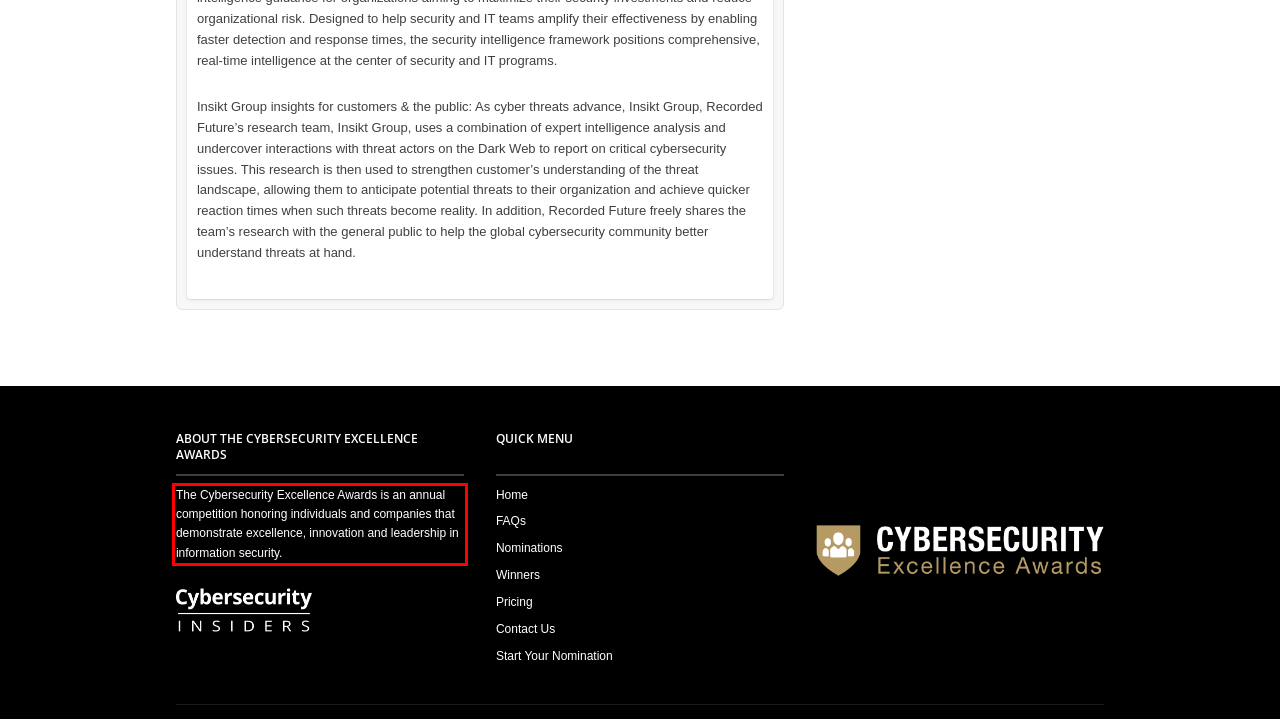Inspect the webpage screenshot that has a red bounding box and use OCR technology to read and display the text inside the red bounding box.

The Cybersecurity Excellence Awards is an annual competition honoring individuals and companies that demonstrate excellence, innovation and leadership in information security.